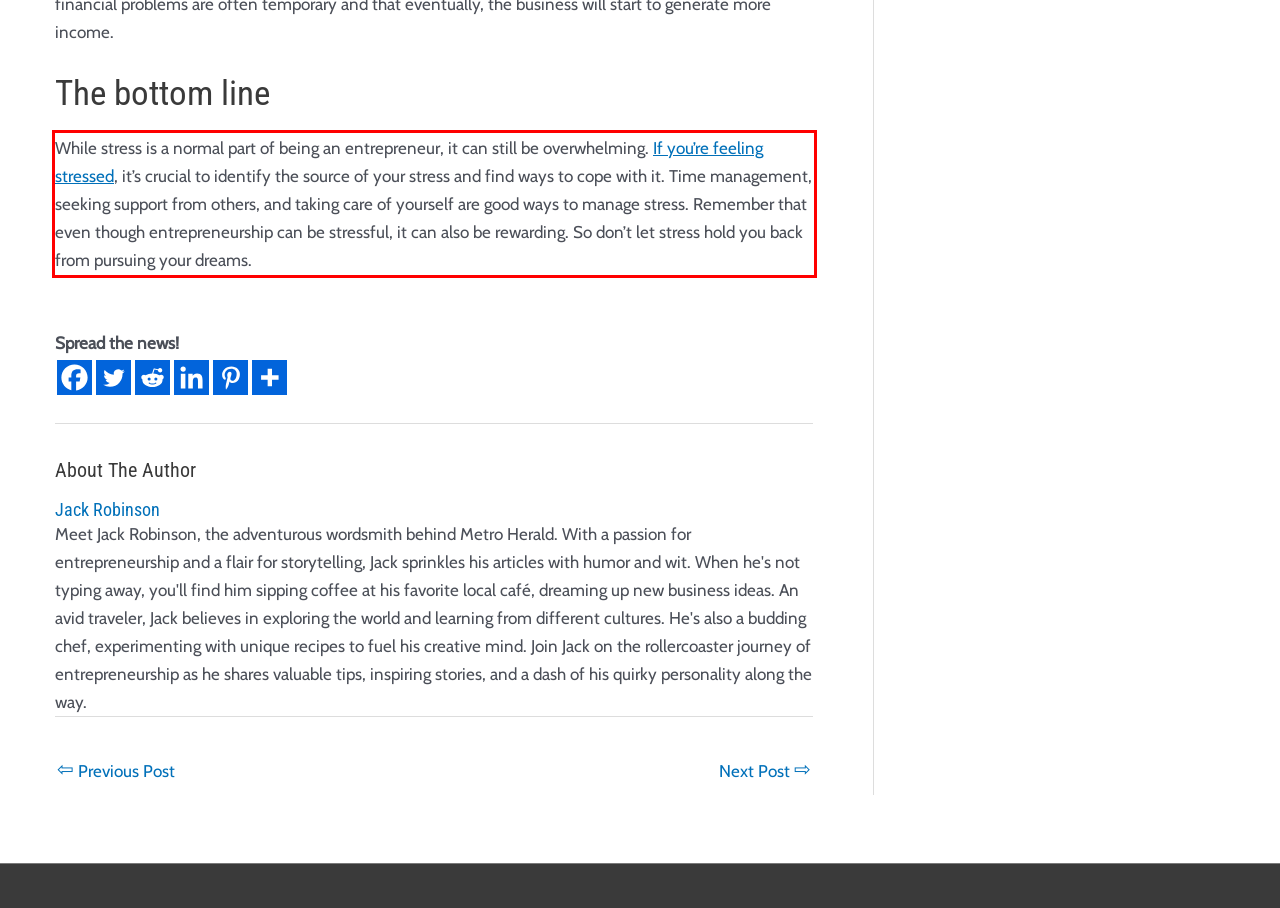You have a screenshot of a webpage where a UI element is enclosed in a red rectangle. Perform OCR to capture the text inside this red rectangle.

While stress is a normal part of being an entrepreneur, it can still be overwhelming. If you’re feeling stressed, it’s crucial to identify the source of your stress and find ways to cope with it. Time management, seeking support from others, and taking care of yourself are good ways to manage stress. Remember that even though entrepreneurship can be stressful, it can also be rewarding. So don’t let stress hold you back from pursuing your dreams.